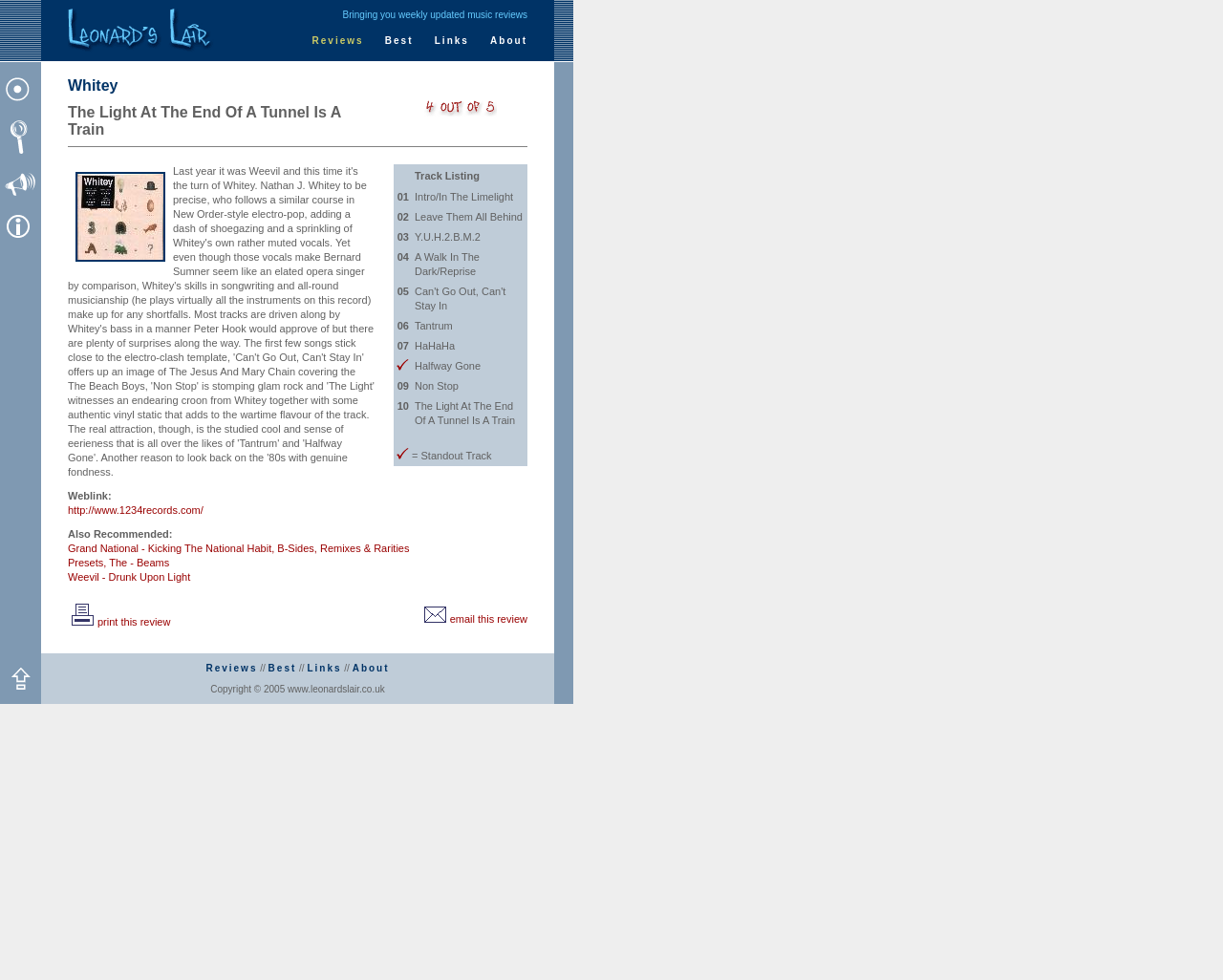How many tracks are in the album 'The Light At The End Of A Tunnel Is A Train'?
Provide a detailed and extensive answer to the question.

The track listing is provided in the album review section, which shows 10 tracks, from 'Intro/In The Limelight' to 'The Light At The End Of A Tunnel Is A Train'.